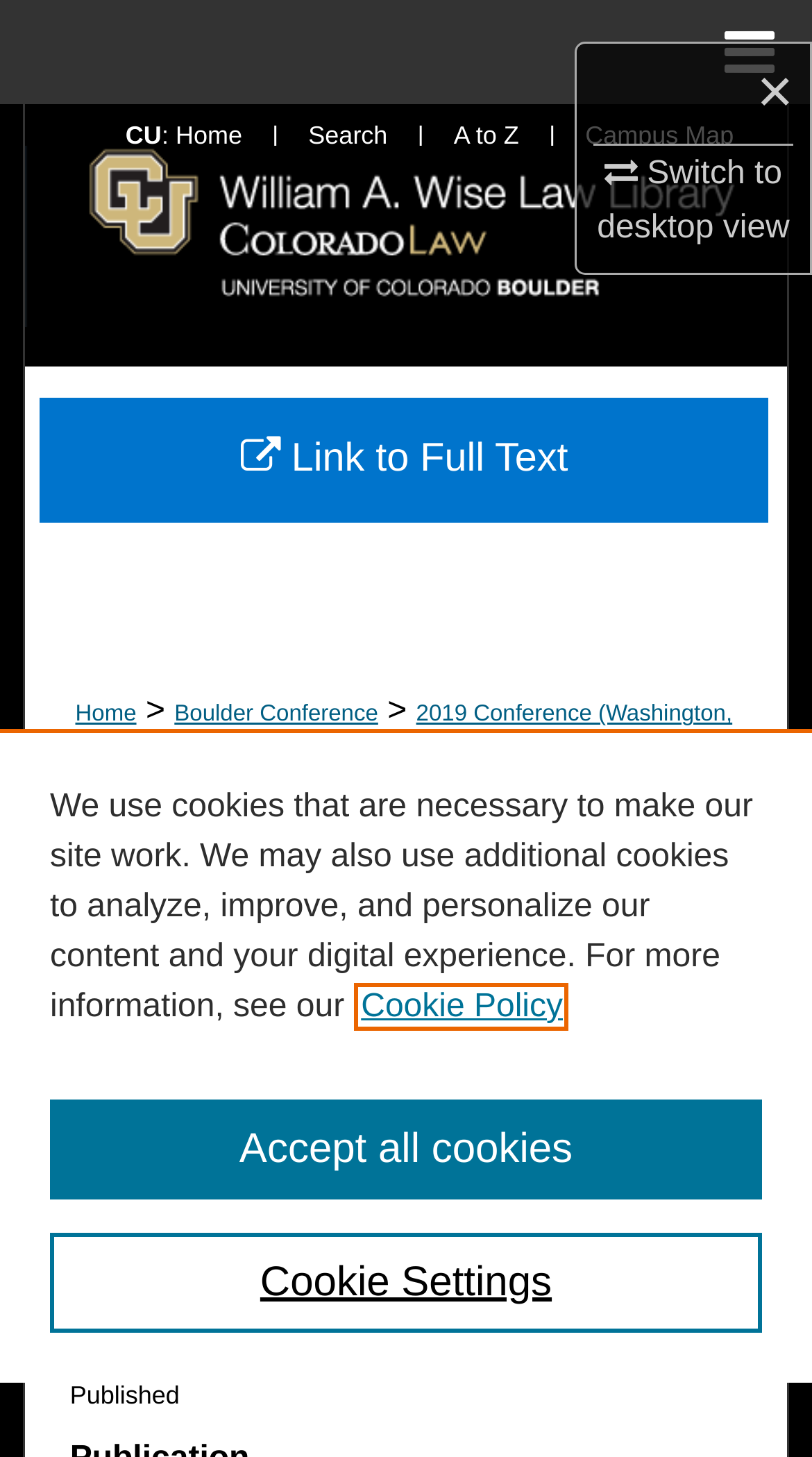Who are the authors of the article?
Respond with a short answer, either a single word or a phrase, based on the image.

Shawn G. Nevers and Julie Krishnaswami